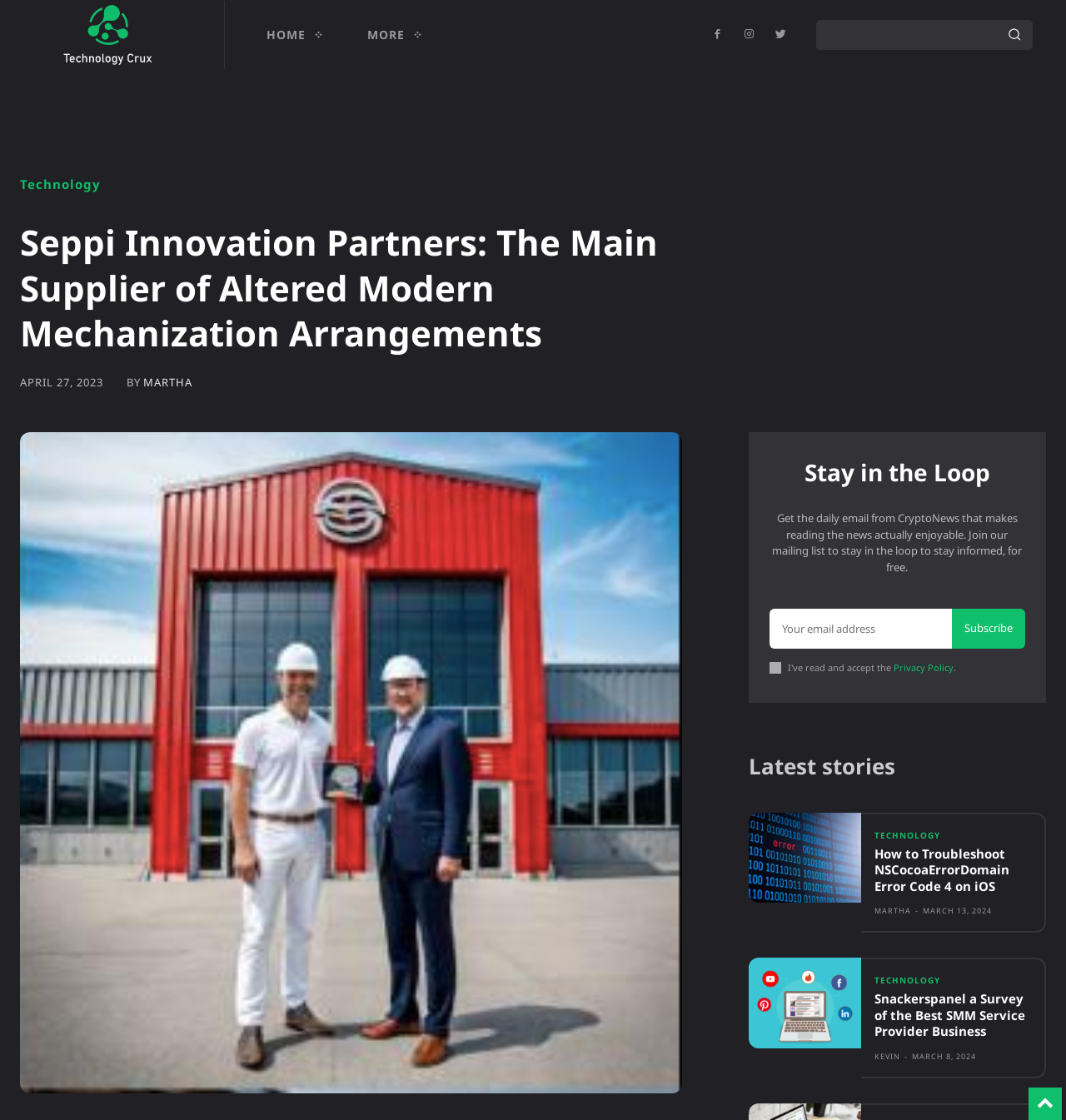Based on the image, give a detailed response to the question: What is the date of the article 'How to Troubleshoot NSCocoaErrorDomain Error Code 4 on iOS'?

I found the answer by looking at the time element associated with the article 'How to Troubleshoot NSCocoaErrorDomain Error Code 4 on iOS'. The time element has a static text 'MARCH 13, 2024', which suggests that this is the date of the article.